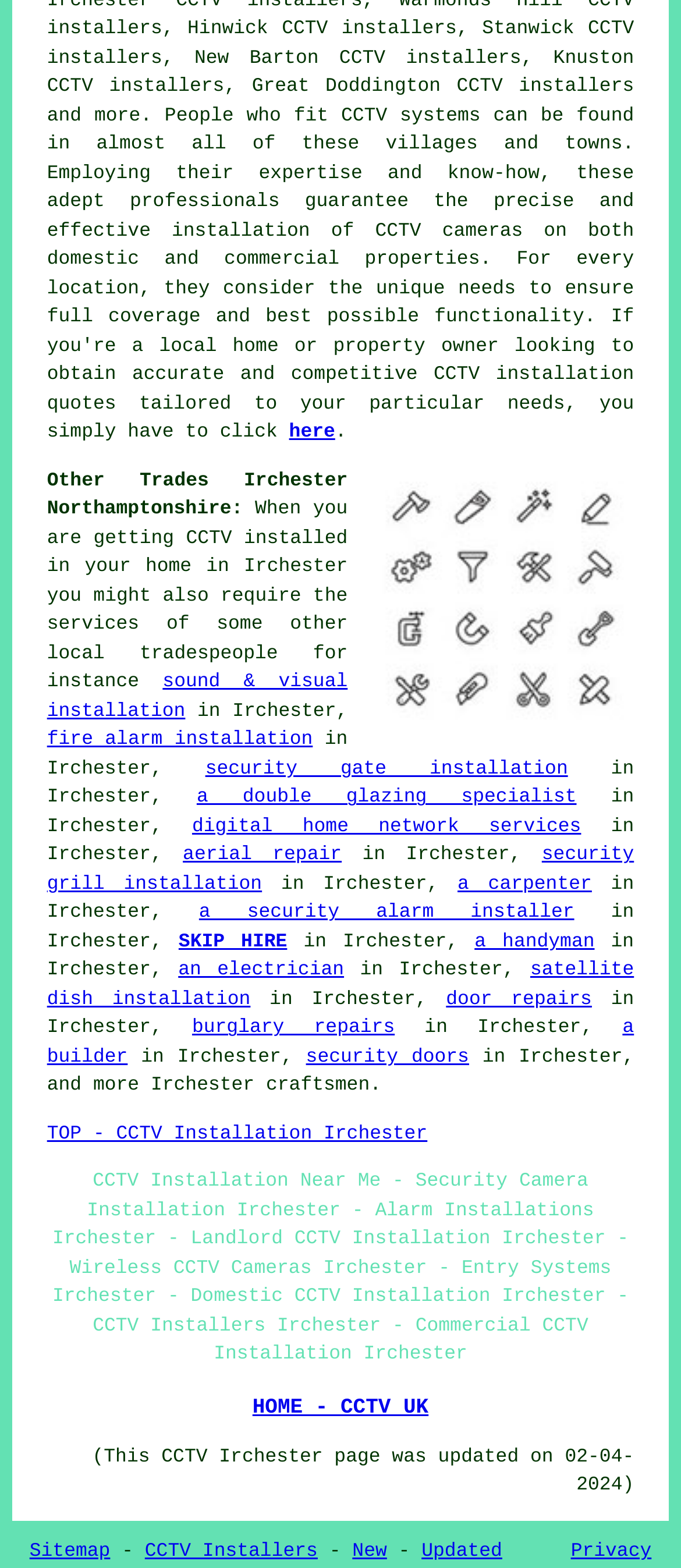What is the main topic of this webpage?
Based on the image, respond with a single word or phrase.

CCTV installation